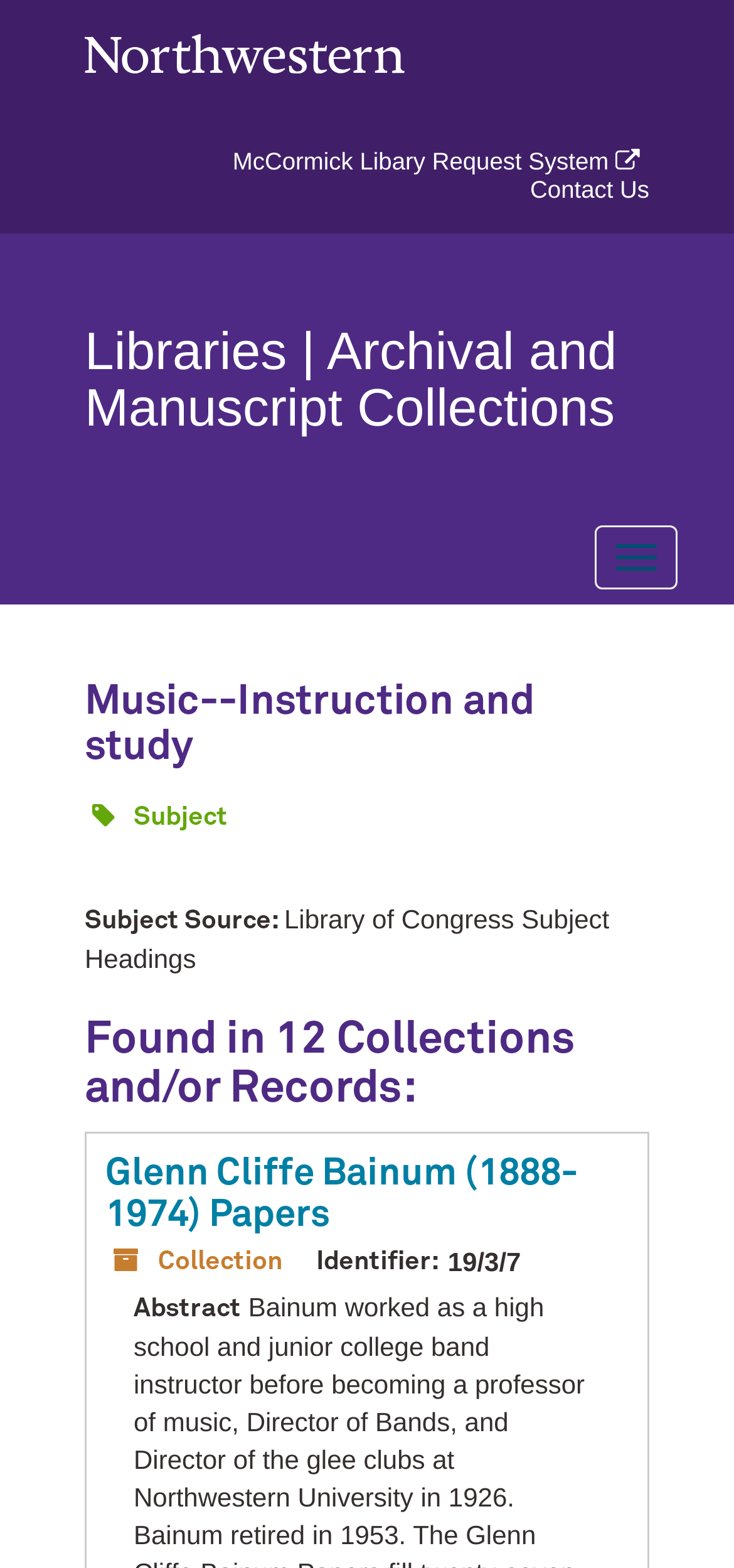Determine the heading of the webpage and extract its text content.

Music--Instruction and study